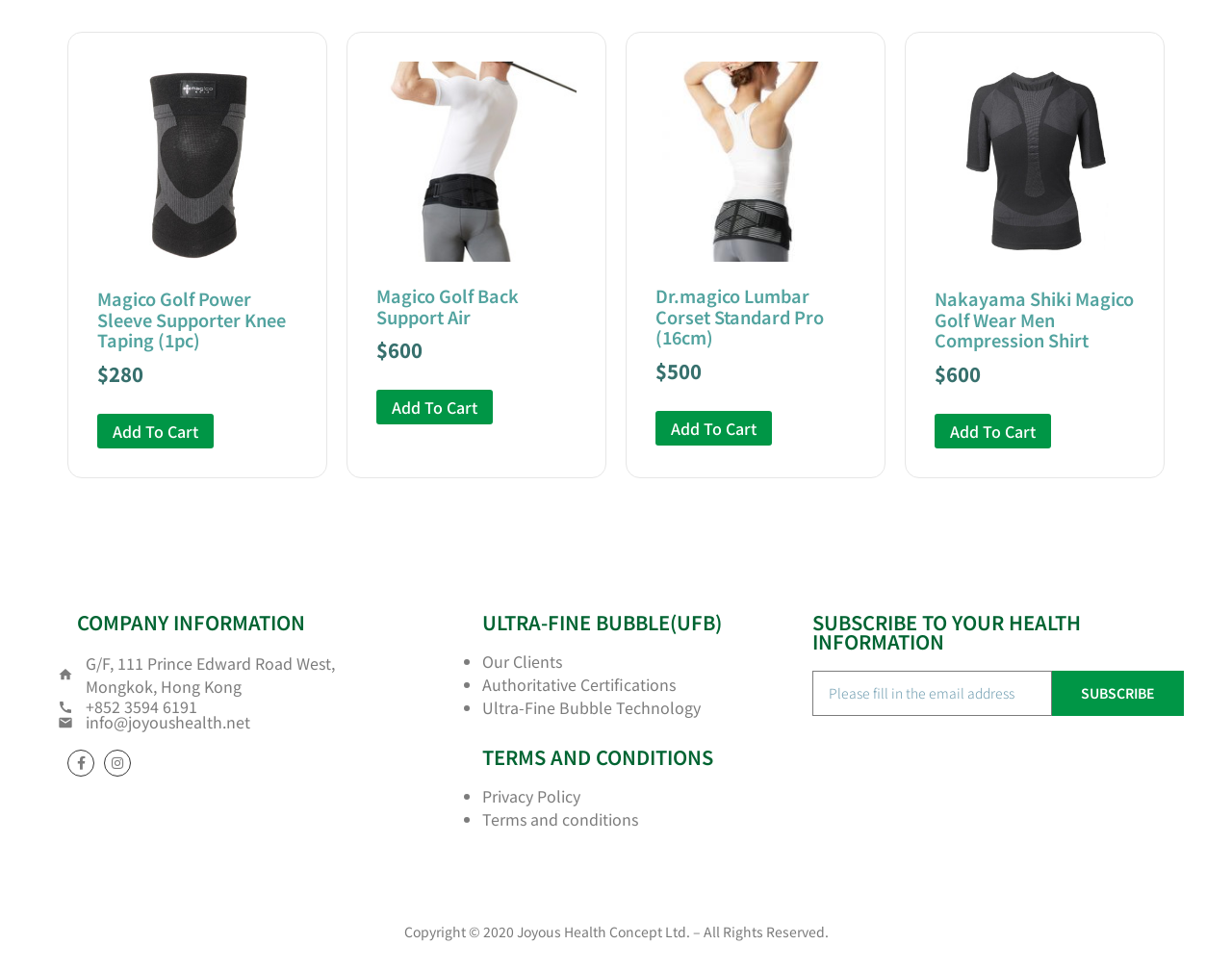Pinpoint the bounding box coordinates of the clickable area needed to execute the instruction: "Add Magico Golf Power Sleeve Supporter Knee Taping to cart". The coordinates should be specified as four float numbers between 0 and 1, i.e., [left, top, right, bottom].

[0.079, 0.427, 0.173, 0.462]